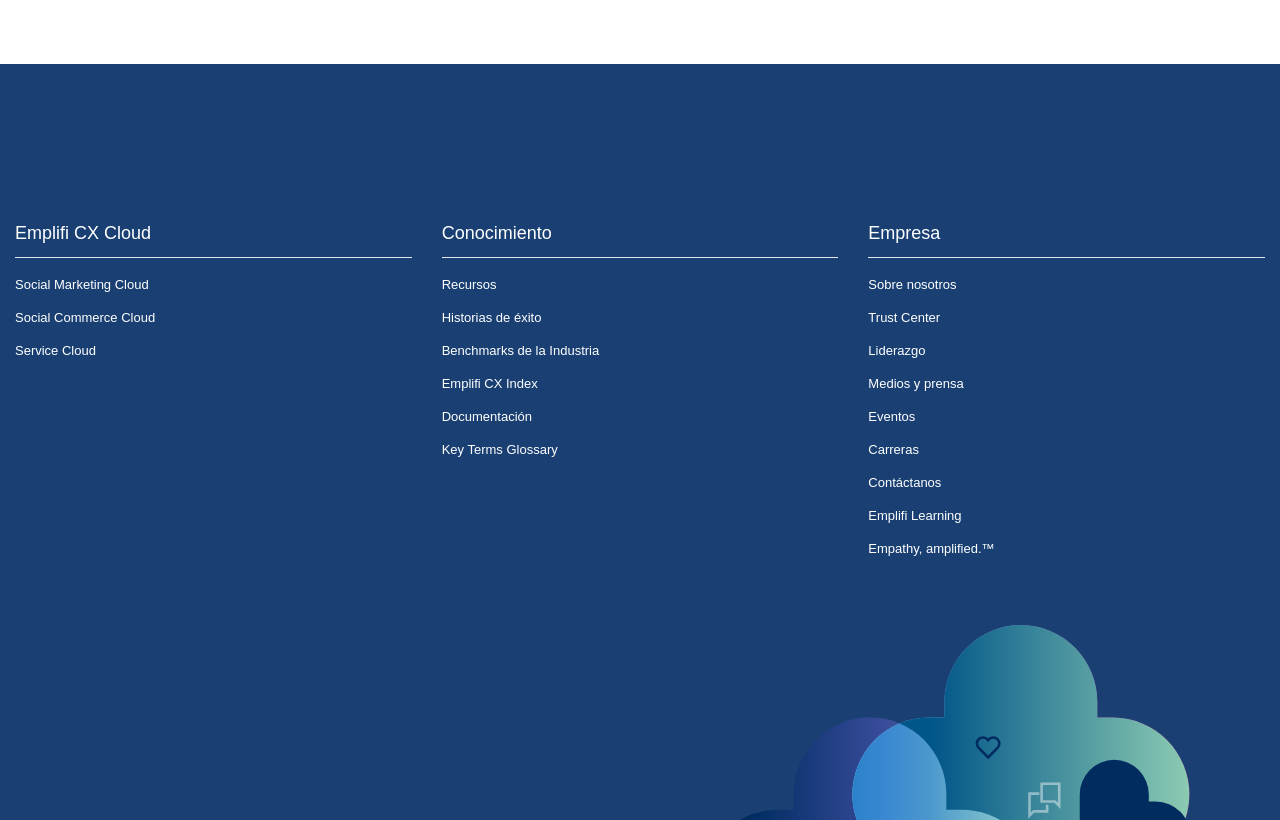What is the first link in the 'Emplifi CX Cloud' section?
Refer to the image and provide a one-word or short phrase answer.

Social Marketing Cloud